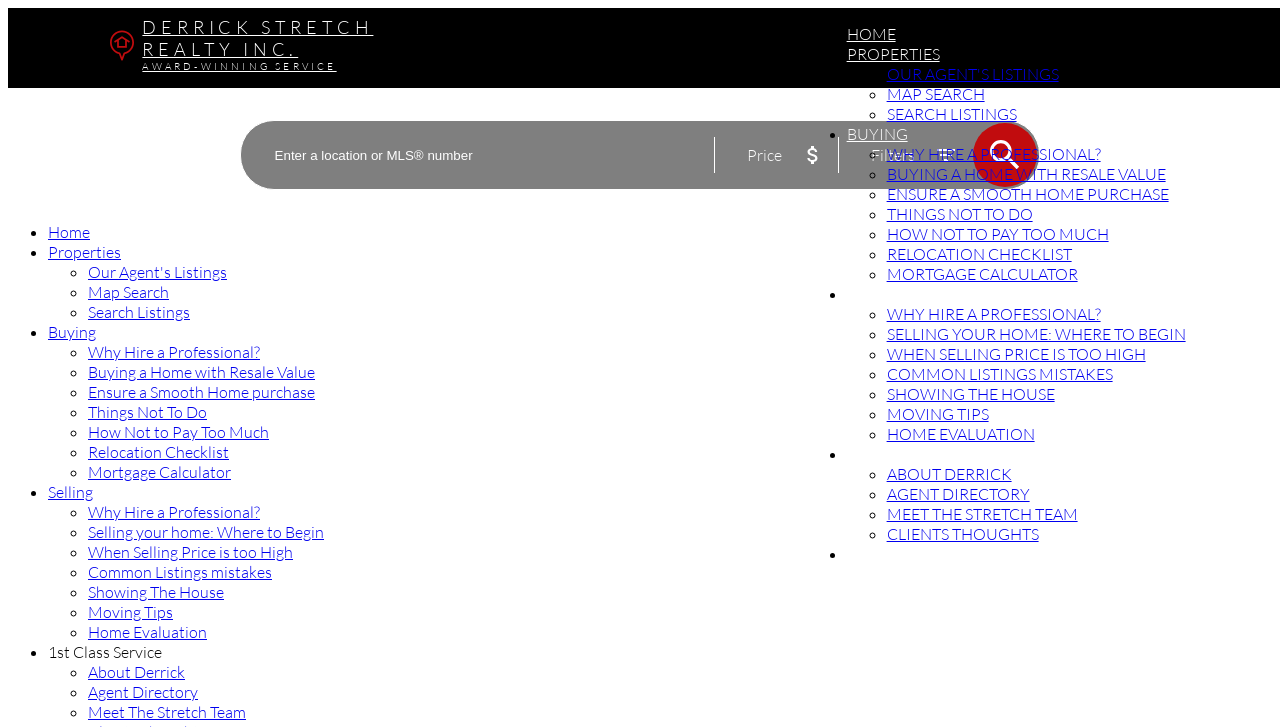Refer to the image and provide a thorough answer to this question:
What is the purpose of the textbox?

I found the purpose of the textbox by looking at the label next to it, which says 'Enter a location or MLS number'.